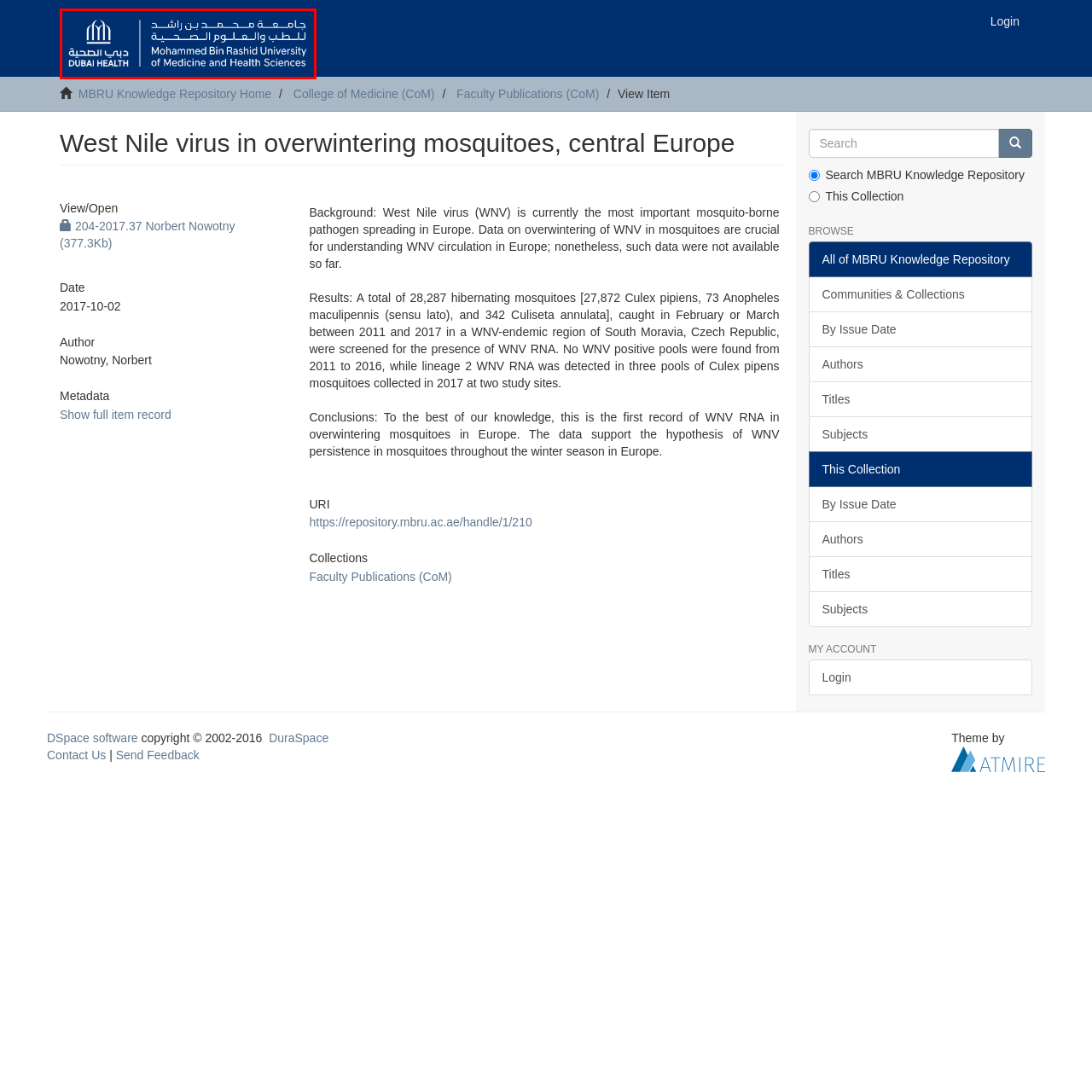Please provide a thorough description of the image inside the red frame.

The image features the logo of the Mohammed Bin Rashid University of Medicine and Health Sciences, set against a dark blue background. This emblem encapsulates the university's mission in the field of healthcare education and research in Dubai. The logo displays Arabic text, which translates to "Mohammed Bin Rashid University of Medicine and Health Sciences," emphasizing its commitment to fostering excellence in medical education. Accompanying the Arabic text, the university name is also presented in English, reflecting its international outreach and diverse student body.